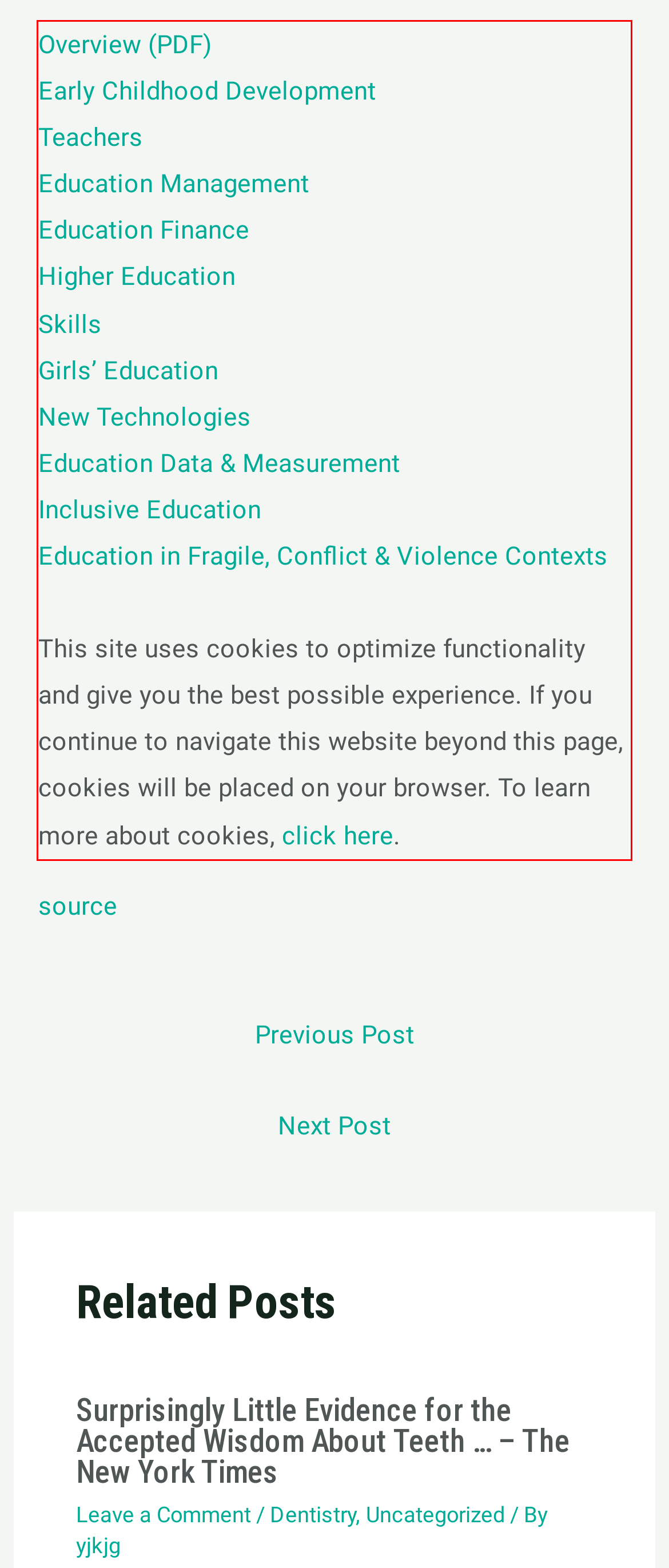Given the screenshot of the webpage, identify the red bounding box, and recognize the text content inside that red bounding box.

Overview (PDF) Early Childhood Development Teachers Education Management Education Finance Higher Education Skills Girls’ Education New Technologies Education Data & Measurement Inclusive Education Education in Fragile, Conflict & Violence Contexts This site uses cookies to optimize functionality and give you the best possible experience. If you continue to navigate this website beyond this page, cookies will be placed on your browser. To learn more about cookies, click here.